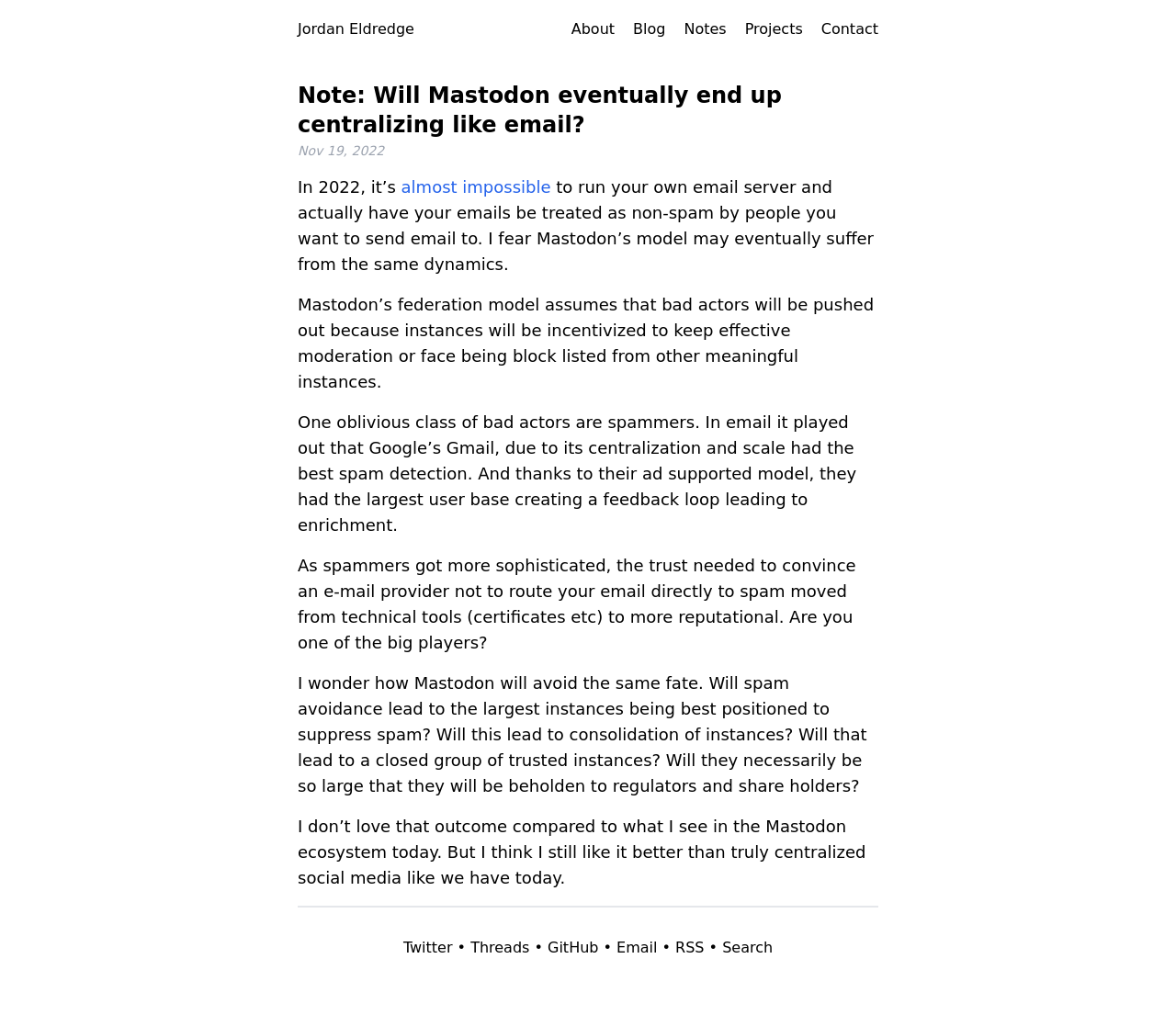Could you locate the bounding box coordinates for the section that should be clicked to accomplish this task: "Visit Jordan Eldredge's profile".

[0.253, 0.02, 0.352, 0.037]